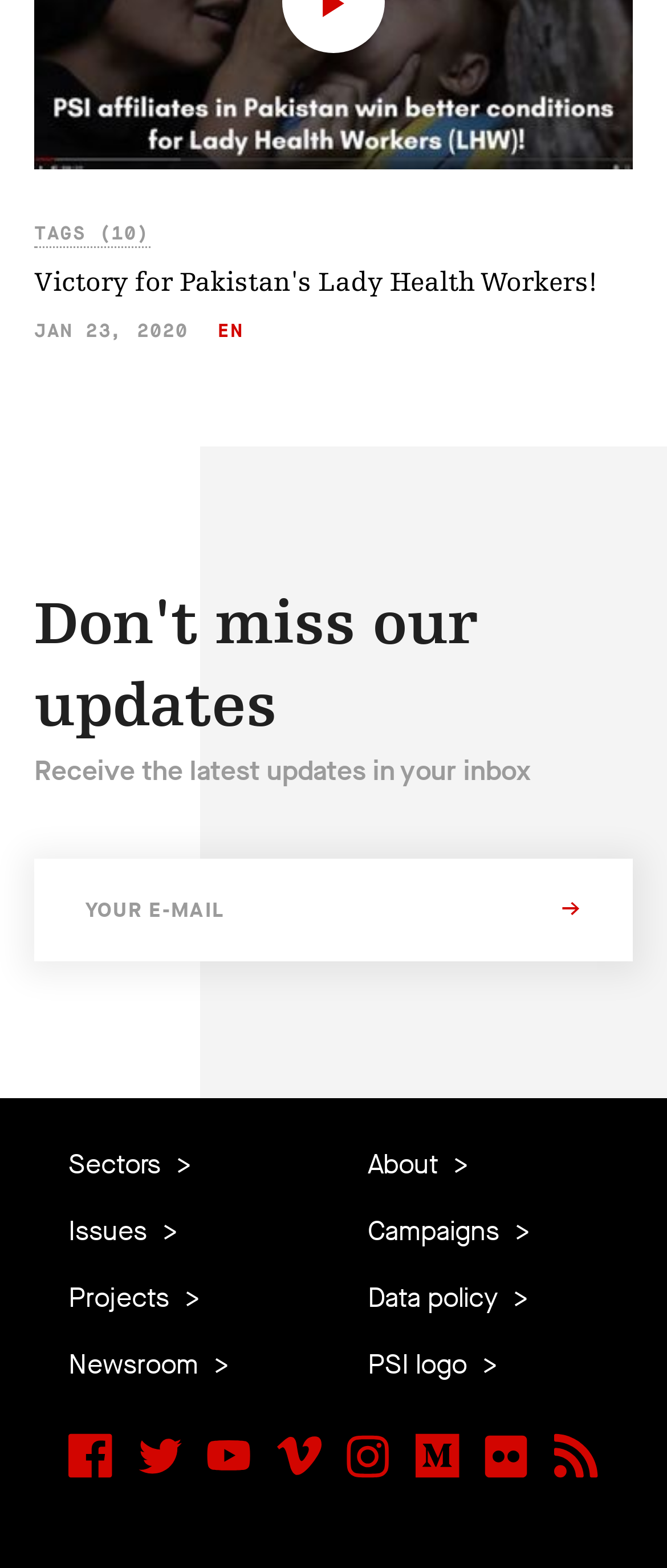Please provide the bounding box coordinates for the element that needs to be clicked to perform the instruction: "Select the language". The coordinates must consist of four float numbers between 0 and 1, formatted as [left, top, right, bottom].

[0.326, 0.203, 0.364, 0.22]